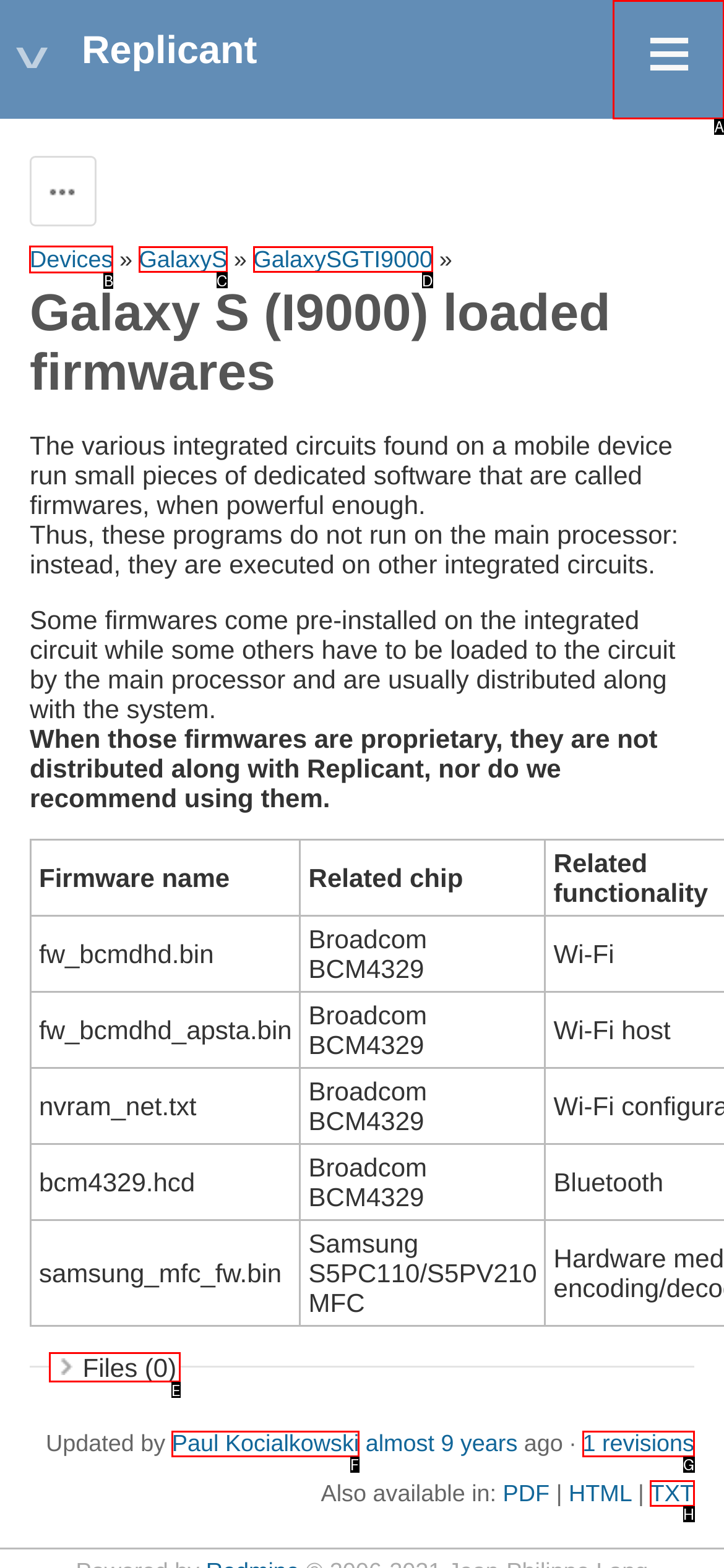Select the appropriate bounding box to fulfill the task: Go to Devices Respond with the corresponding letter from the choices provided.

B